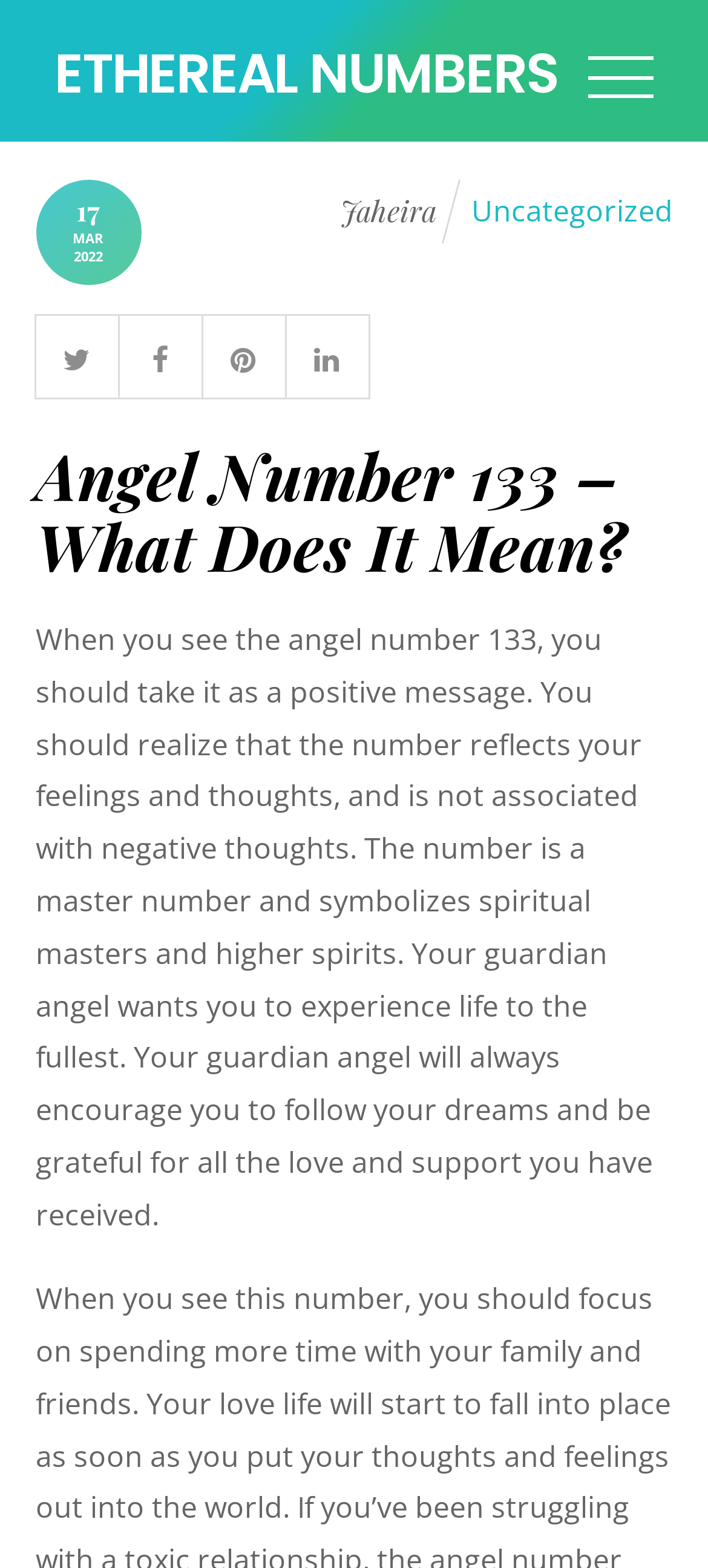Show the bounding box coordinates of the element that should be clicked to complete the task: "read more about Angel Number 133".

[0.05, 0.276, 0.883, 0.375]